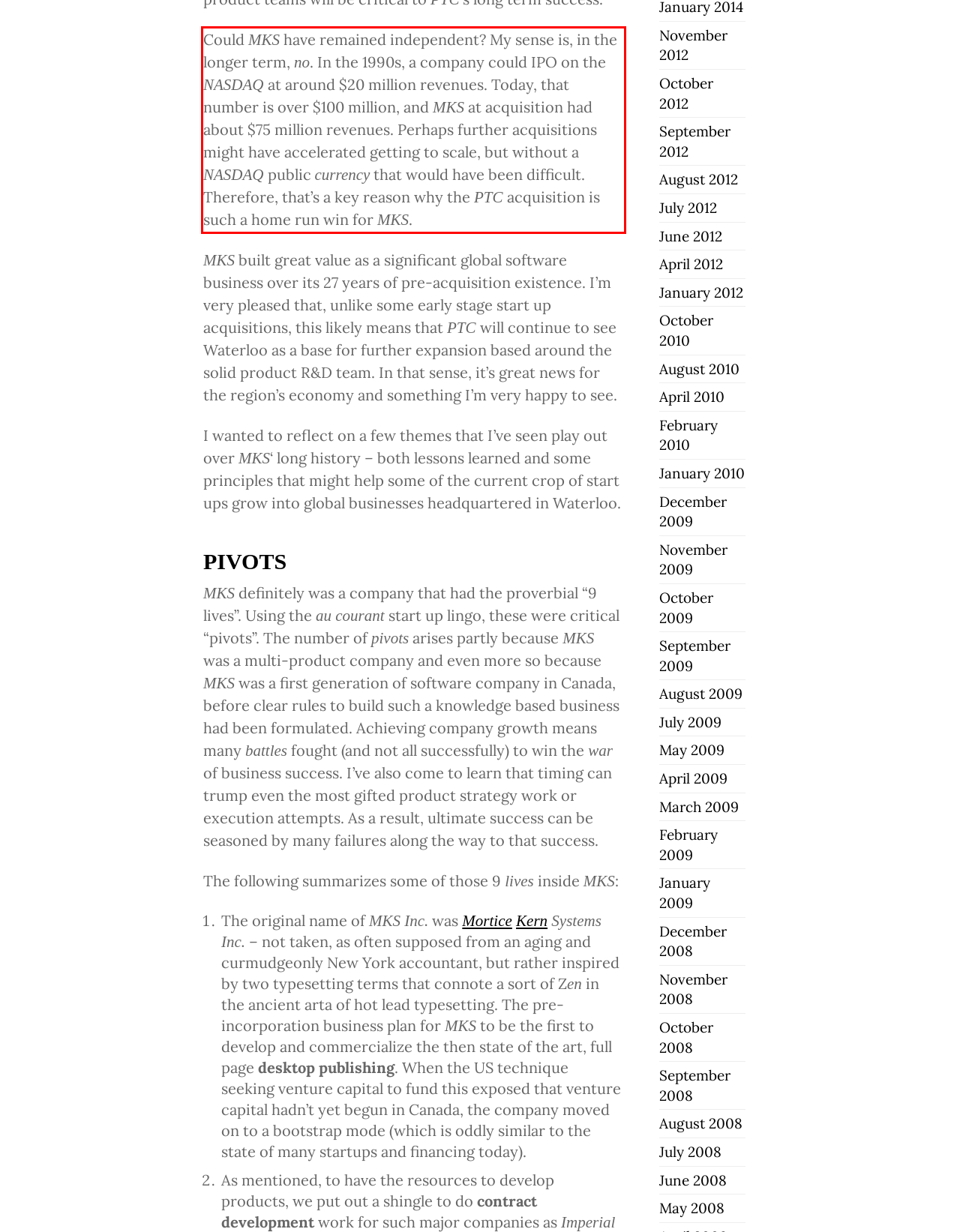Please perform OCR on the UI element surrounded by the red bounding box in the given webpage screenshot and extract its text content.

Could MKS have remained independent? My sense is, in the longer term, no. In the 1990s, a company could IPO on the NASDAQ at around $20 million revenues. Today, that number is over $100 million, and MKS at acquisition had about $75 million revenues. Perhaps further acquisitions might have accelerated getting to scale, but without a NASDAQ public currency that would have been difficult. Therefore, that’s a key reason why the PTC acquisition is such a home run win for MKS.